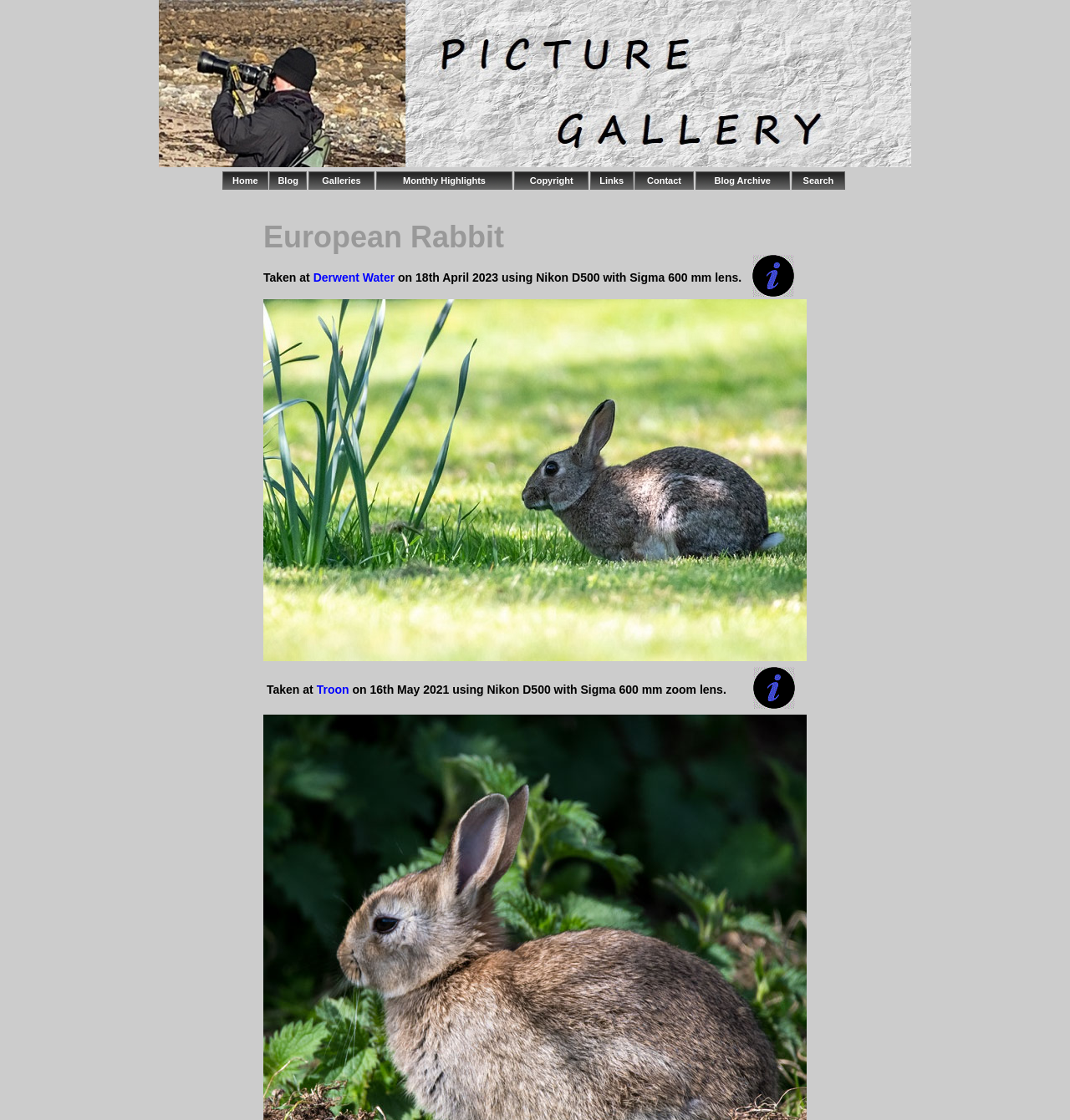Please identify the bounding box coordinates of the element that needs to be clicked to perform the following instruction: "search".

[0.739, 0.152, 0.79, 0.17]